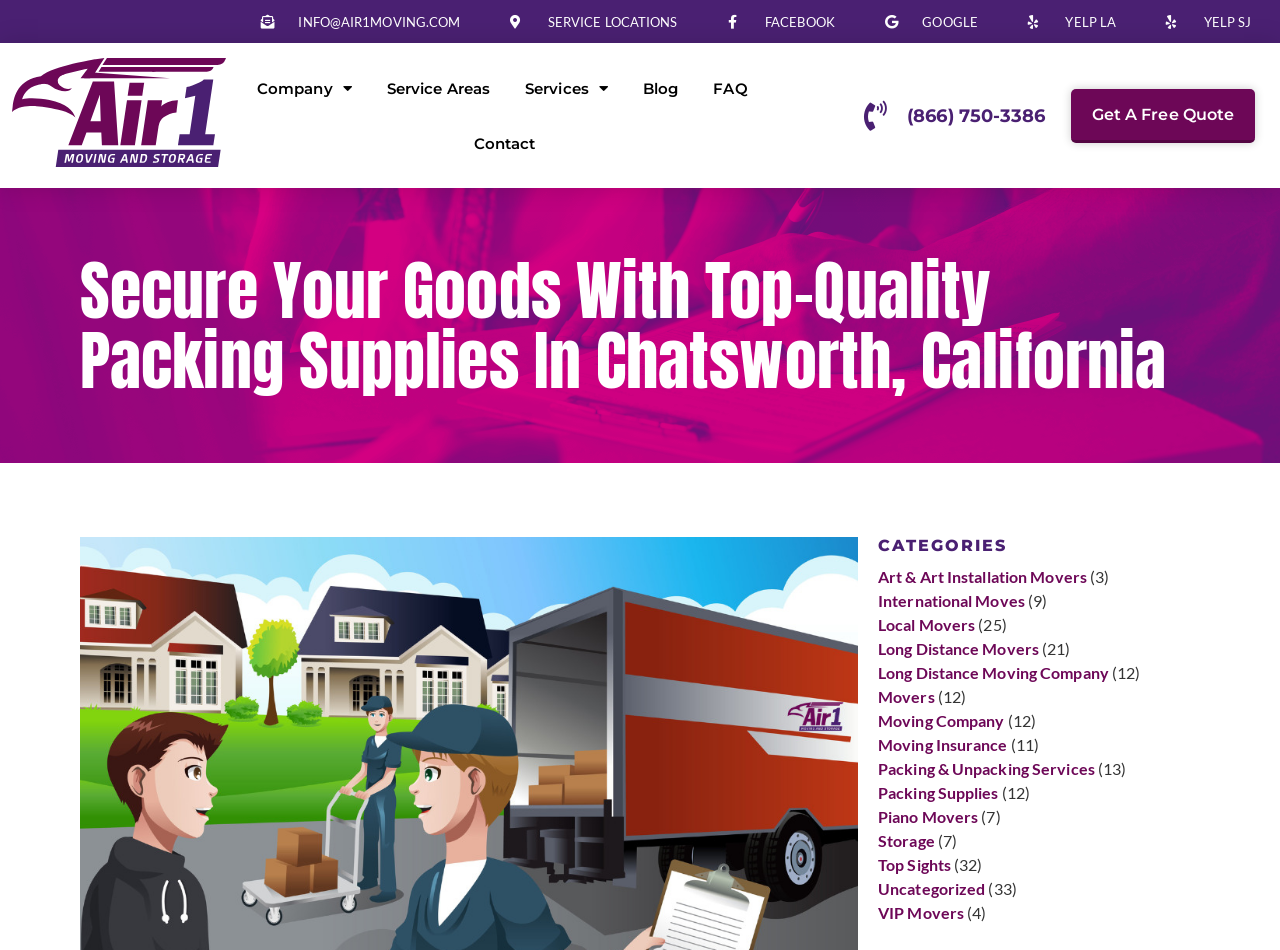Indicate the bounding box coordinates of the element that needs to be clicked to satisfy the following instruction: "Get a free quote". The coordinates should be four float numbers between 0 and 1, i.e., [left, top, right, bottom].

[0.836, 0.093, 0.981, 0.15]